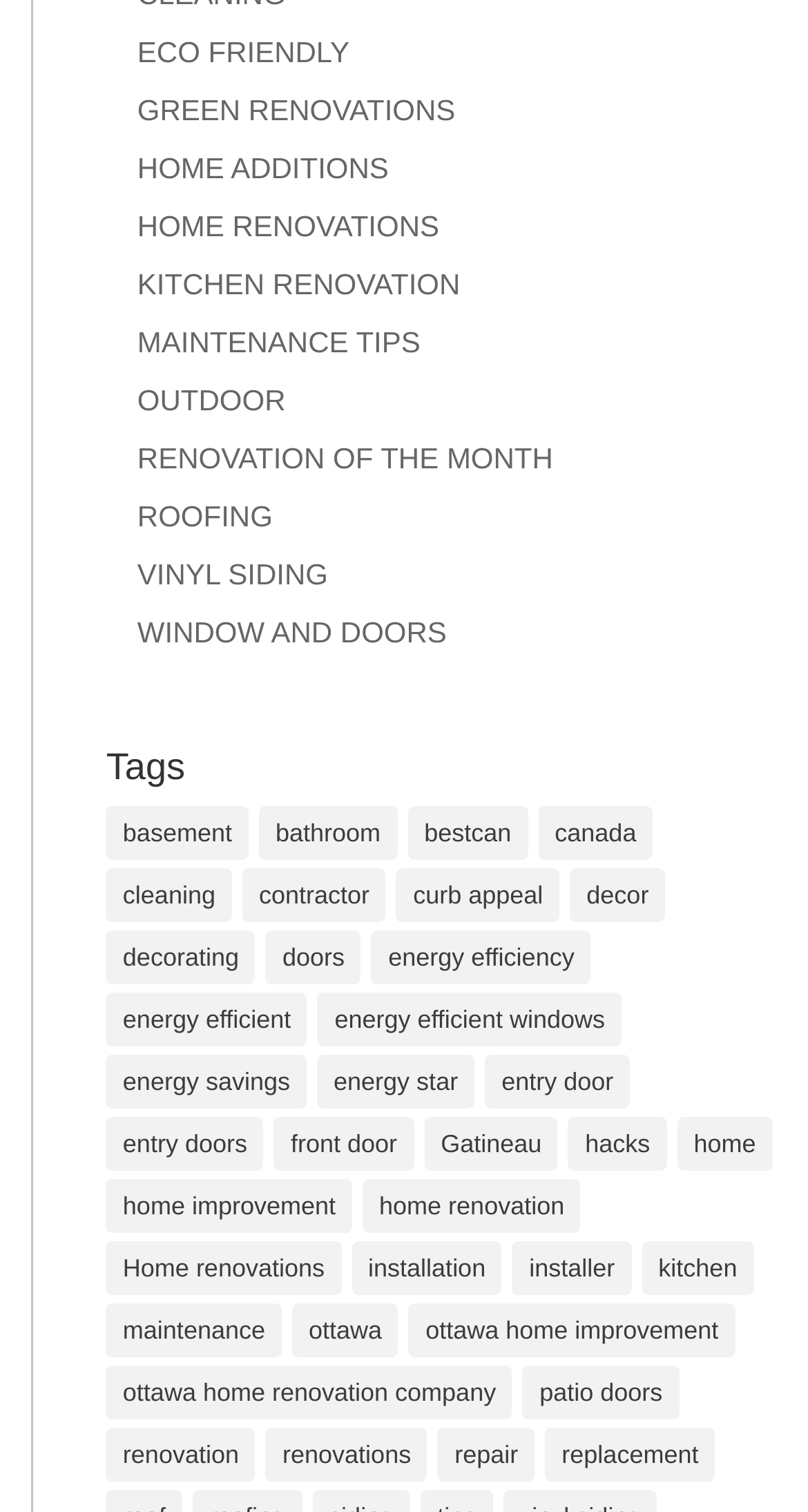Determine the bounding box coordinates for the area that should be clicked to carry out the following instruction: "Click on ECO FRIENDLY".

[0.17, 0.024, 0.433, 0.046]